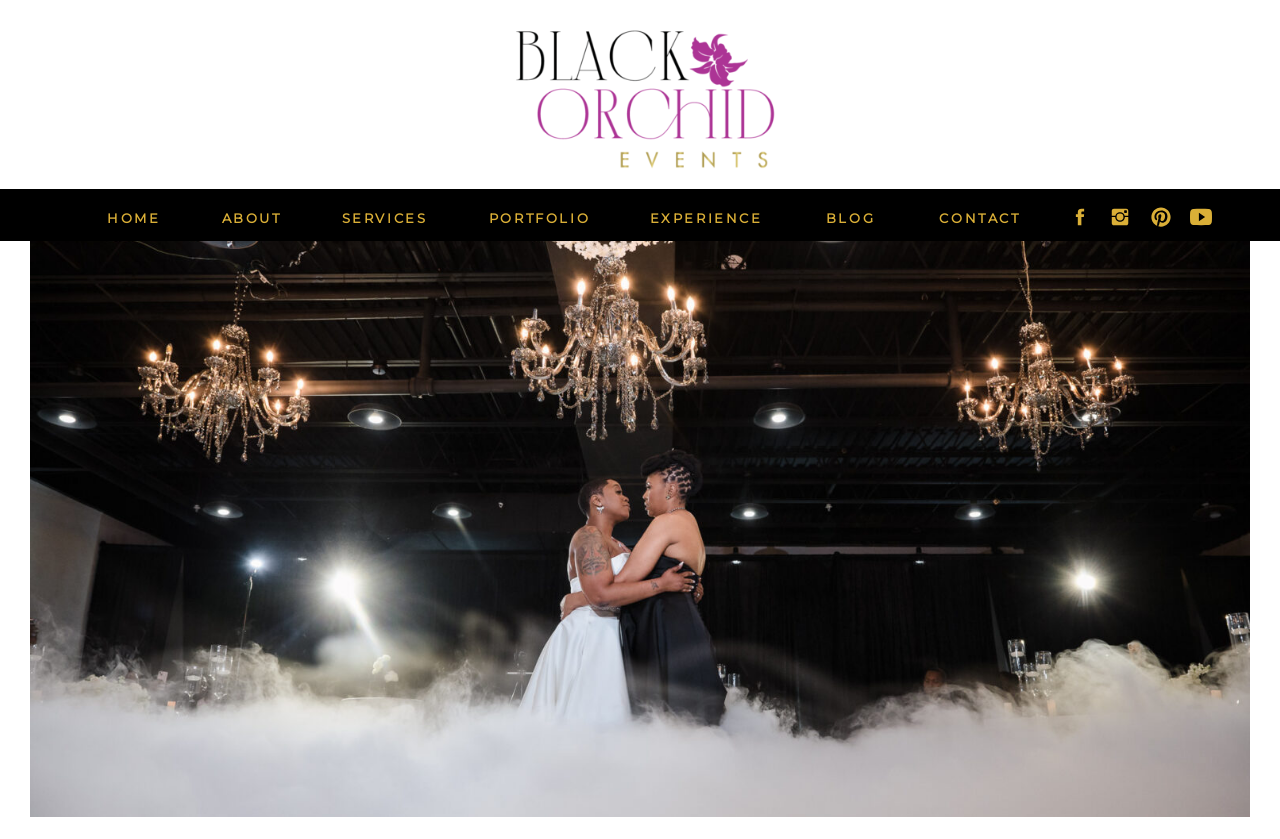What is the position of the 'CONTACT' link?
Answer the question with as much detail as possible.

According to the bounding box coordinates, the 'CONTACT' link has a relatively high x1 value (0.729) and a relatively low x2 value (0.802), indicating that it is located on the right side of the webpage.